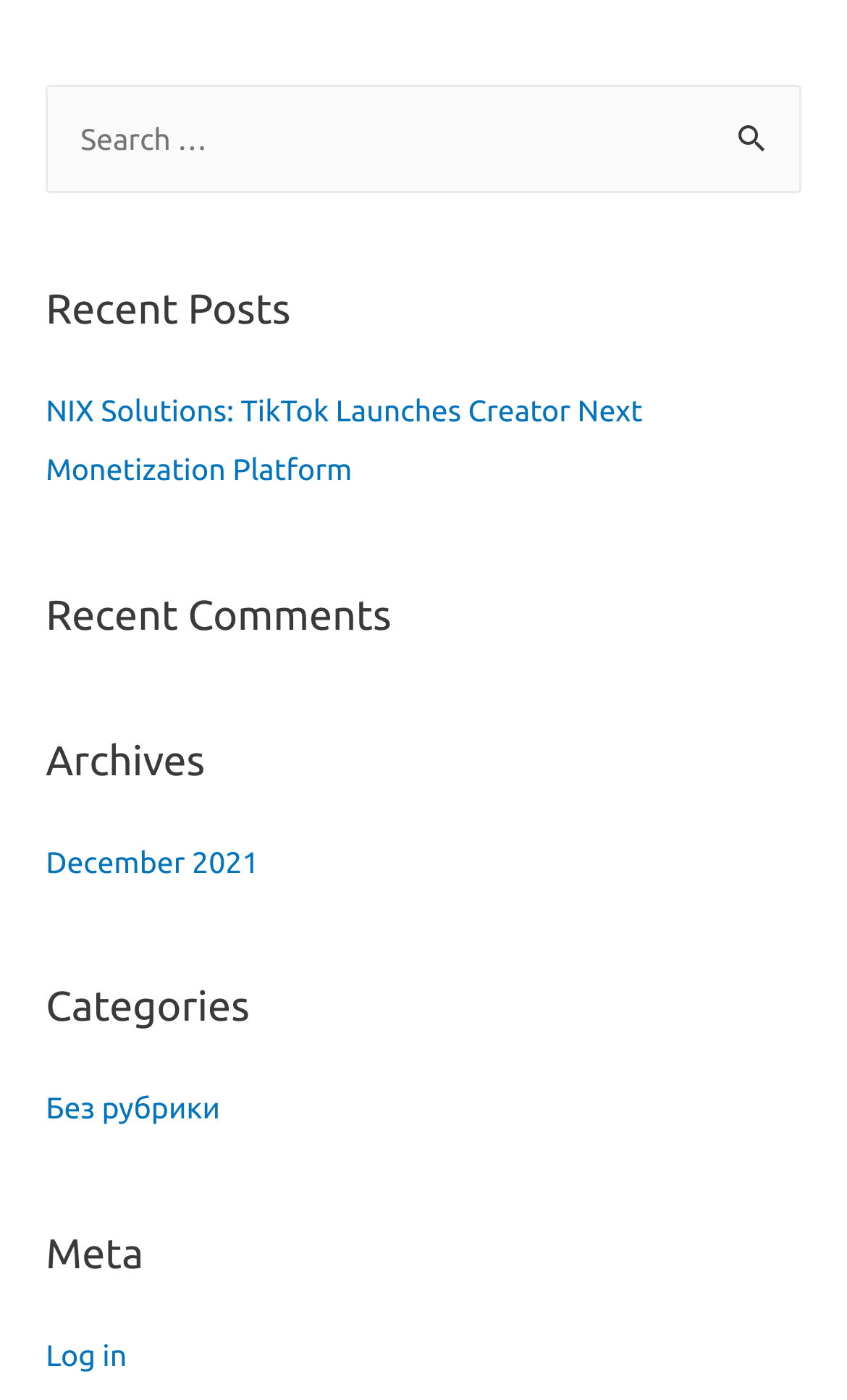What is the purpose of the search box?
Provide a fully detailed and comprehensive answer to the question.

The search box is located at the top of the webpage with a label 'Search for:' and a button 'Search'. This suggests that the user can input keywords to search for specific posts on the website.